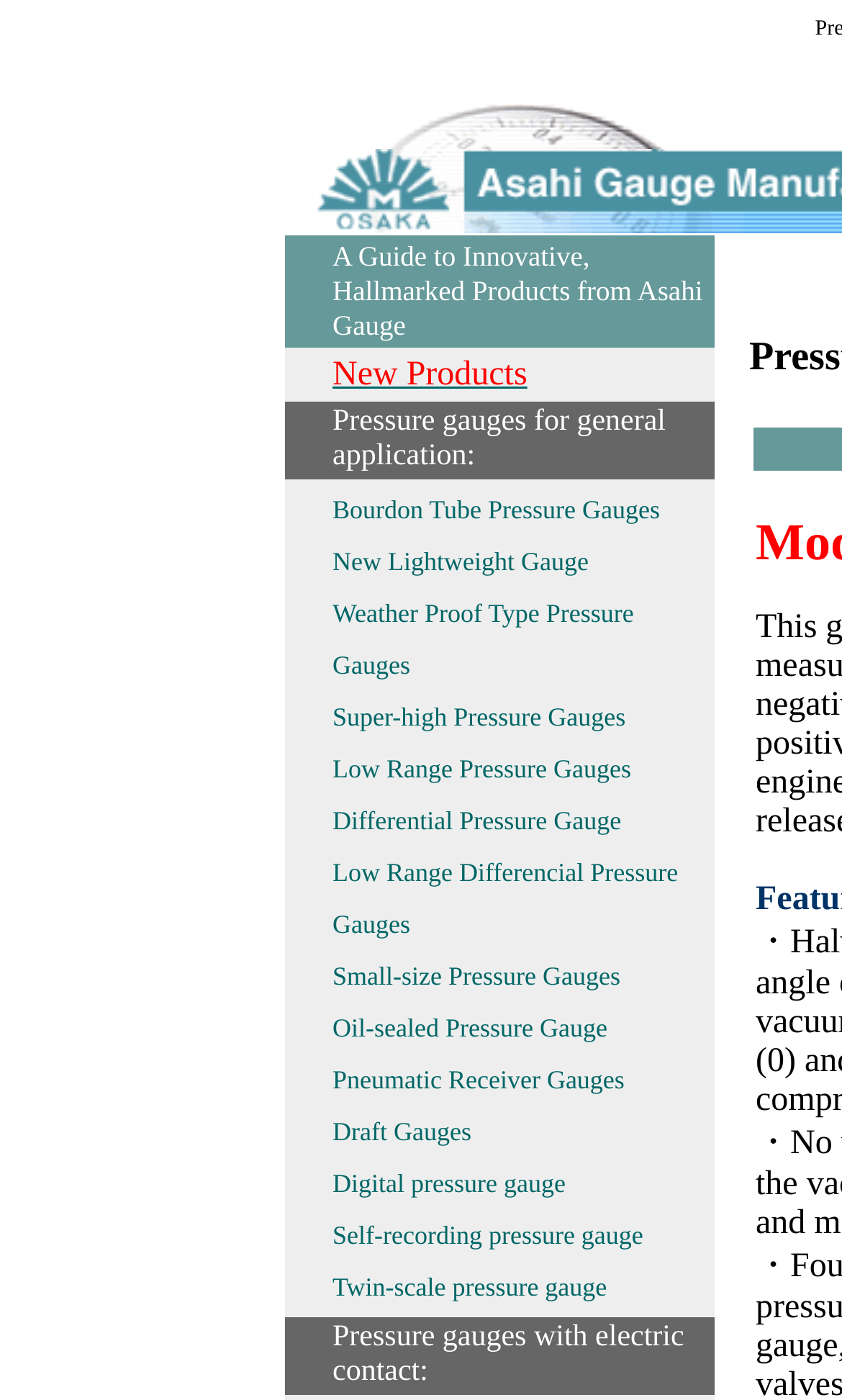How many types of pressure gauges are listed on this page?
Please elaborate on the answer to the question with detailed information.

By counting the number of links listed under the 'Pressure gauges for general application' section, I found that there are 15 different types of pressure gauges listed on this page.